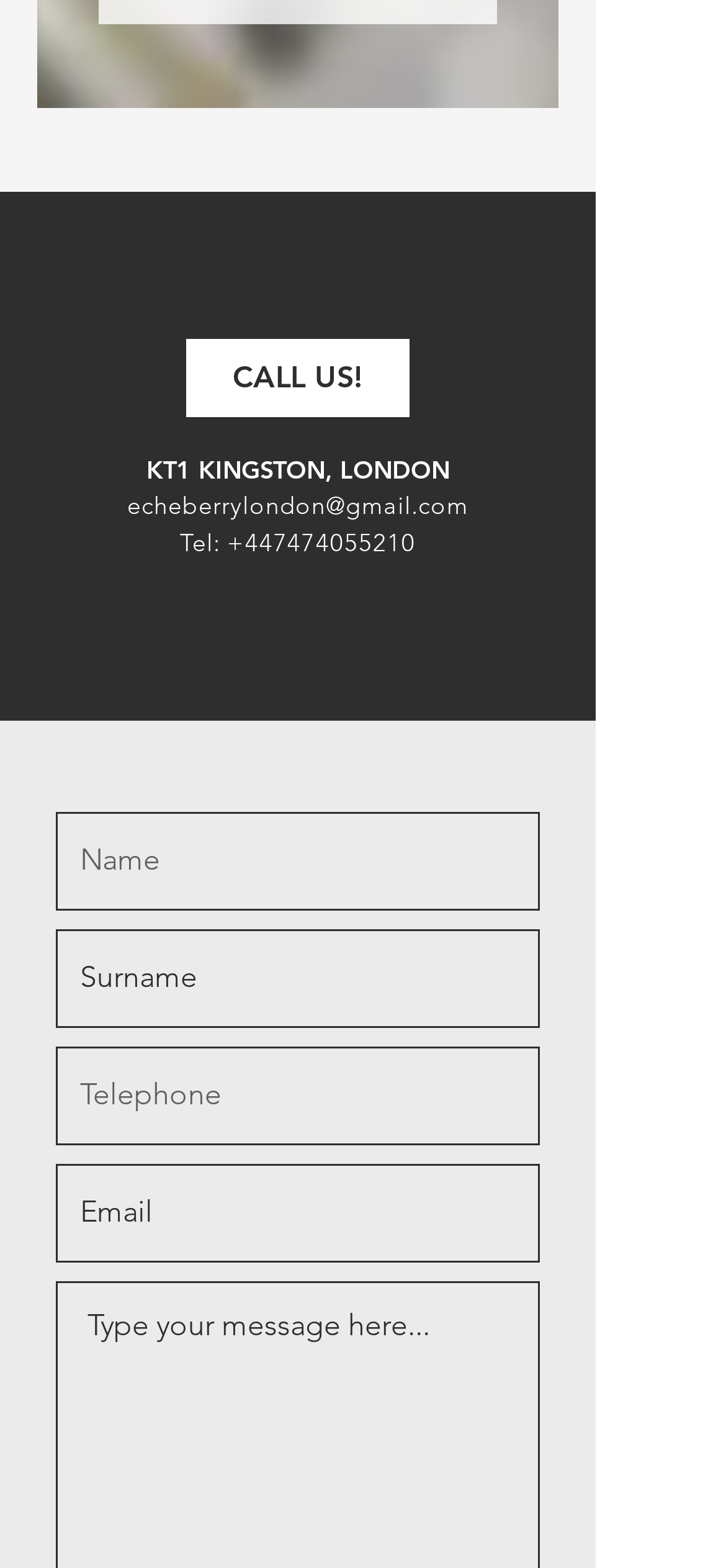Given the description echeberrylondon@gmail.com, predict the bounding box coordinates of the UI element. Ensure the coordinates are in the format (top-left x, top-left y, bottom-right x, bottom-right y) and all values are between 0 and 1.

[0.175, 0.314, 0.645, 0.332]